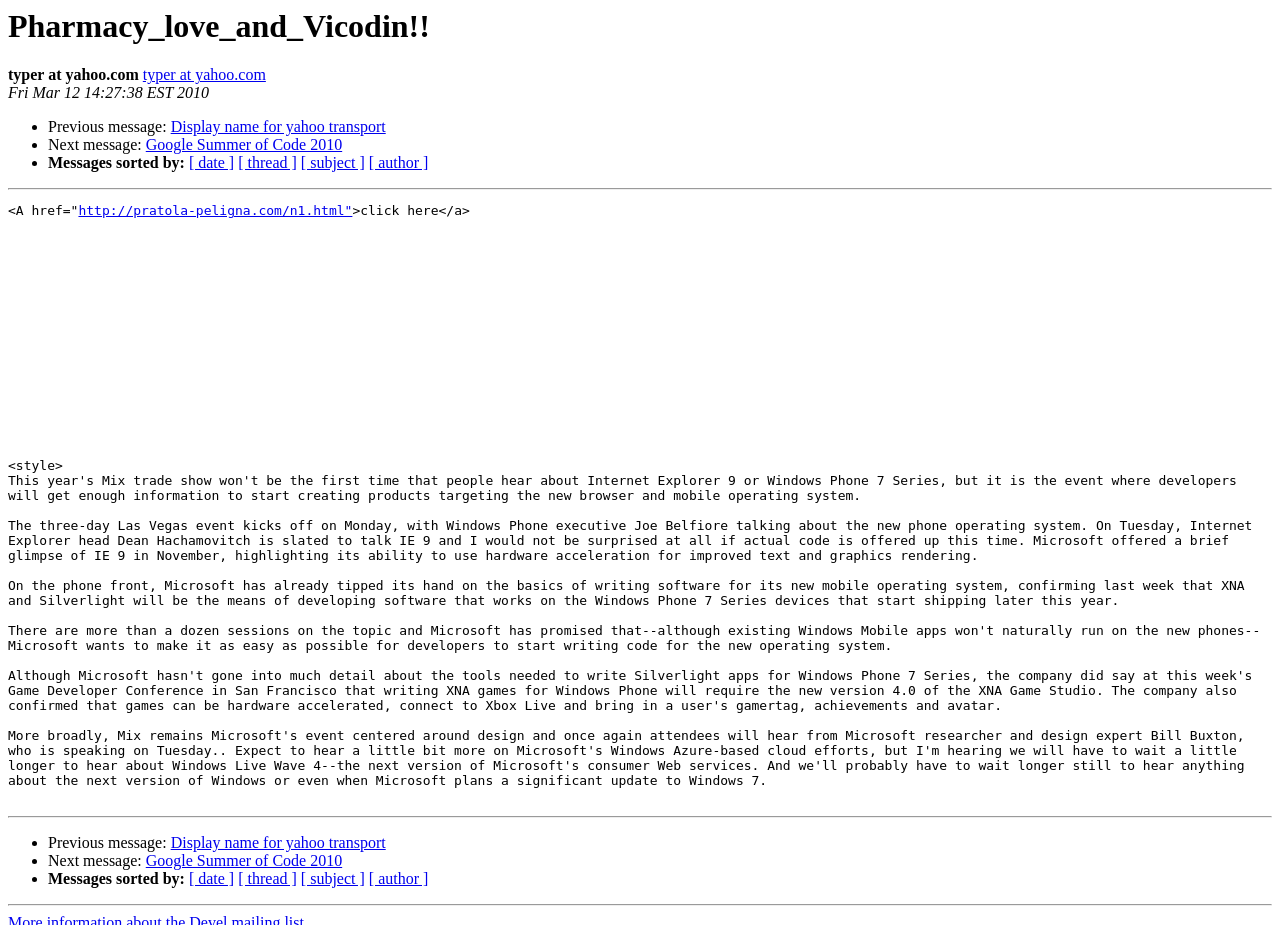Show me the bounding box coordinates of the clickable region to achieve the task as per the instruction: "Click the link to visit http://pratola-peligna.com/n1.html".

[0.061, 0.22, 0.275, 0.236]